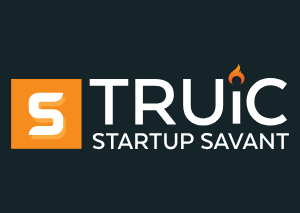What is the shape of the box surrounding the letter 'S'?
Answer the question with a detailed explanation, including all necessary information.

The caption describes the letter 'S' as being creatively designed in a square orange box, symbolizing sophistication and innovation.